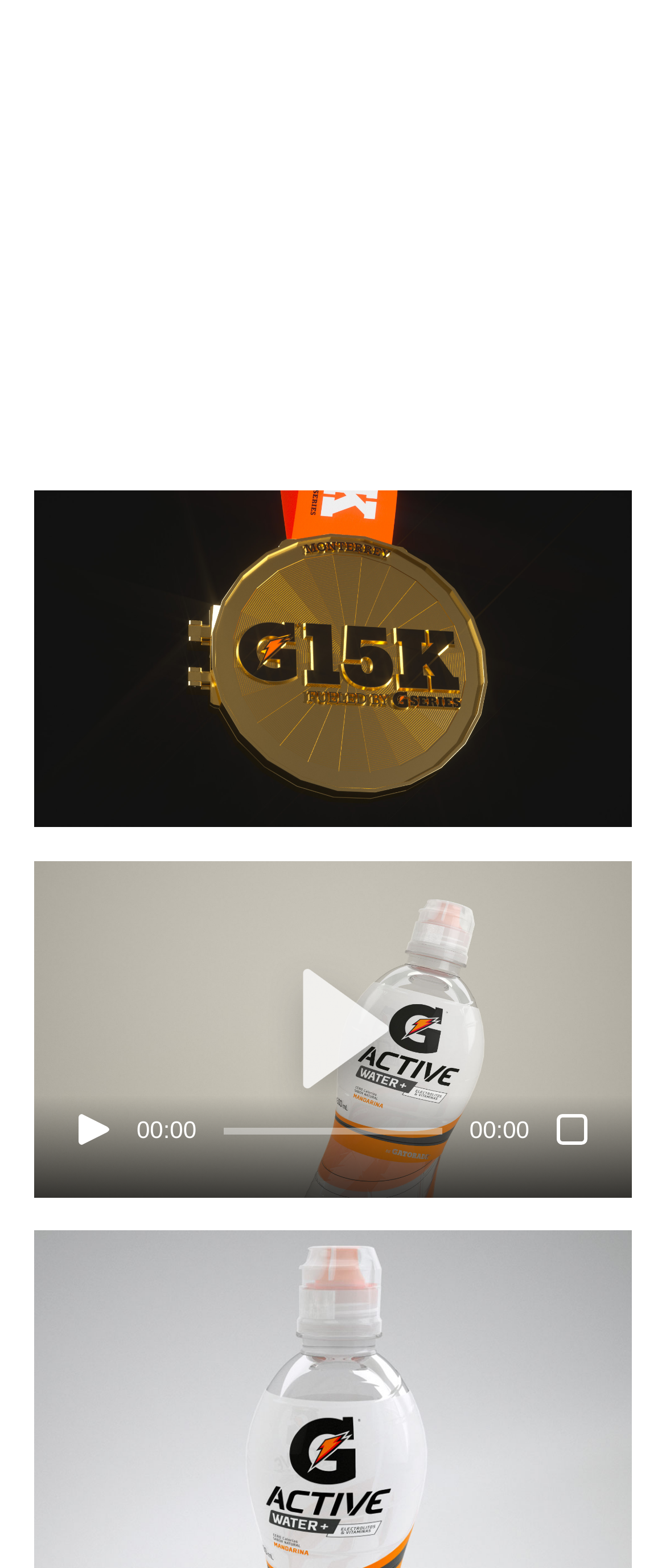What is the video player's current time?
Using the image, provide a concise answer in one word or a short phrase.

00:00